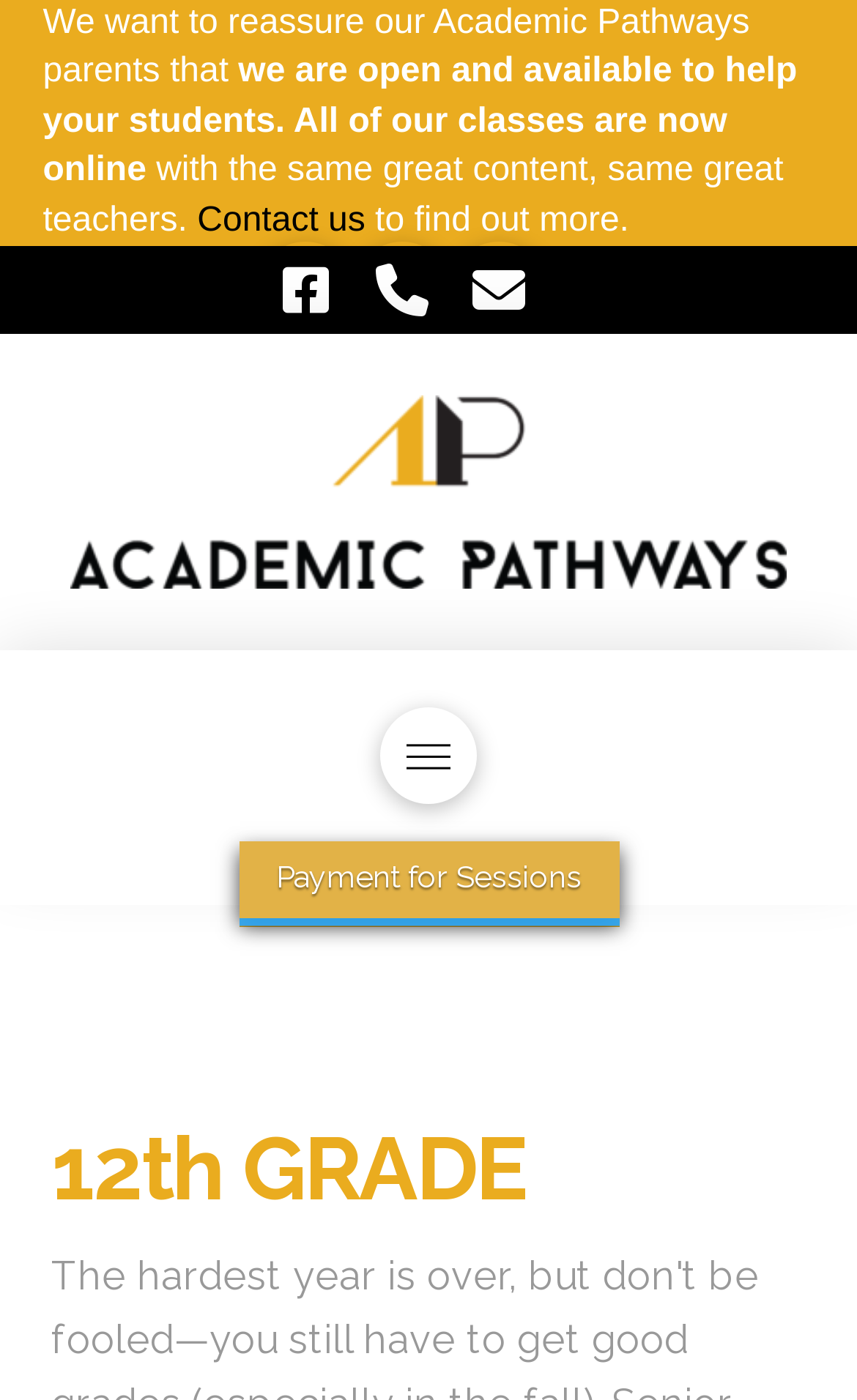Using the webpage screenshot, locate the HTML element that fits the following description and provide its bounding box: "aria-label="Toggle Off Canvas Content"".

[0.444, 0.506, 0.556, 0.575]